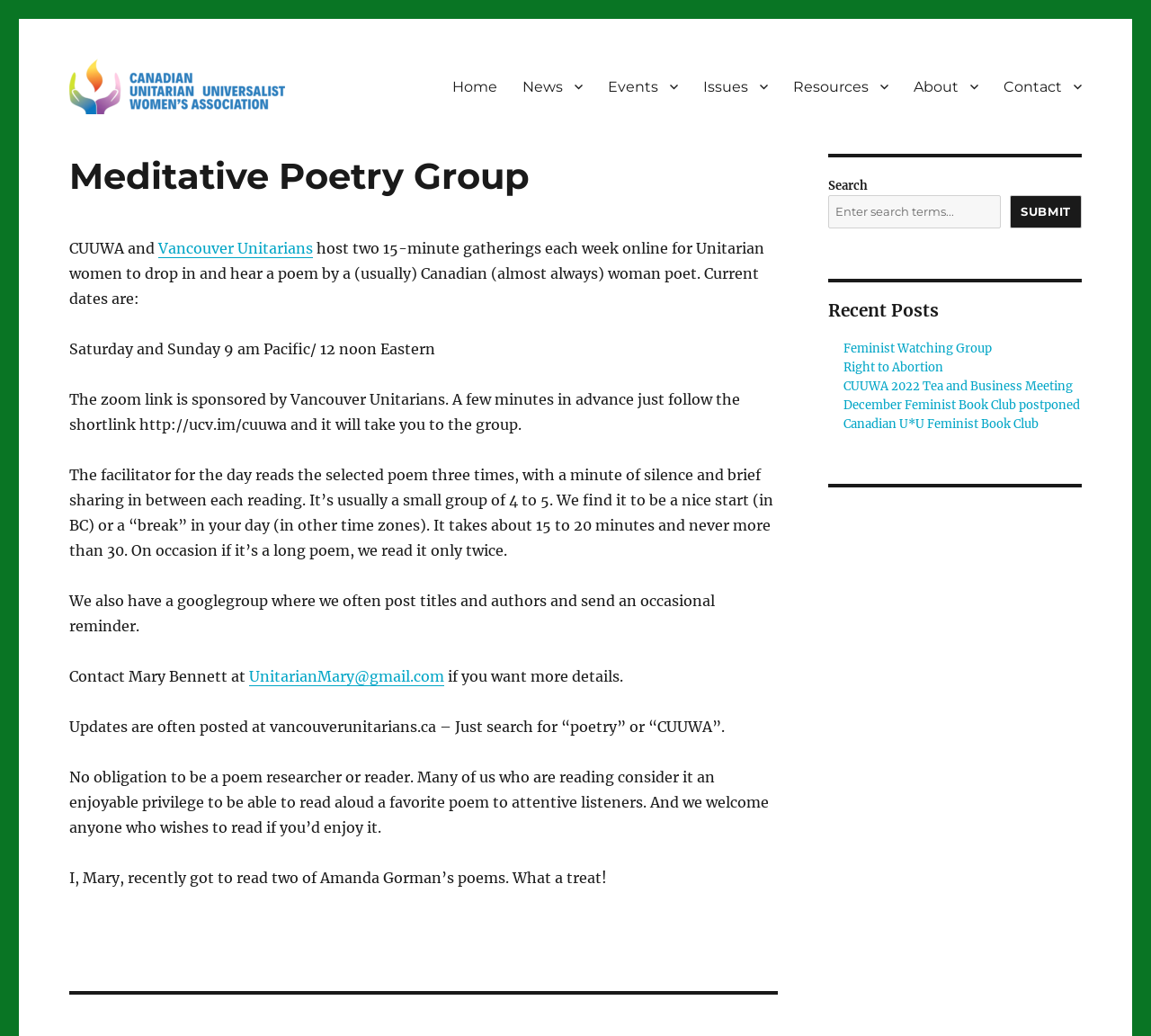What is the role of the facilitator in the Meditative Poetry Group?
Using the visual information from the image, give a one-word or short-phrase answer.

Reads the poem